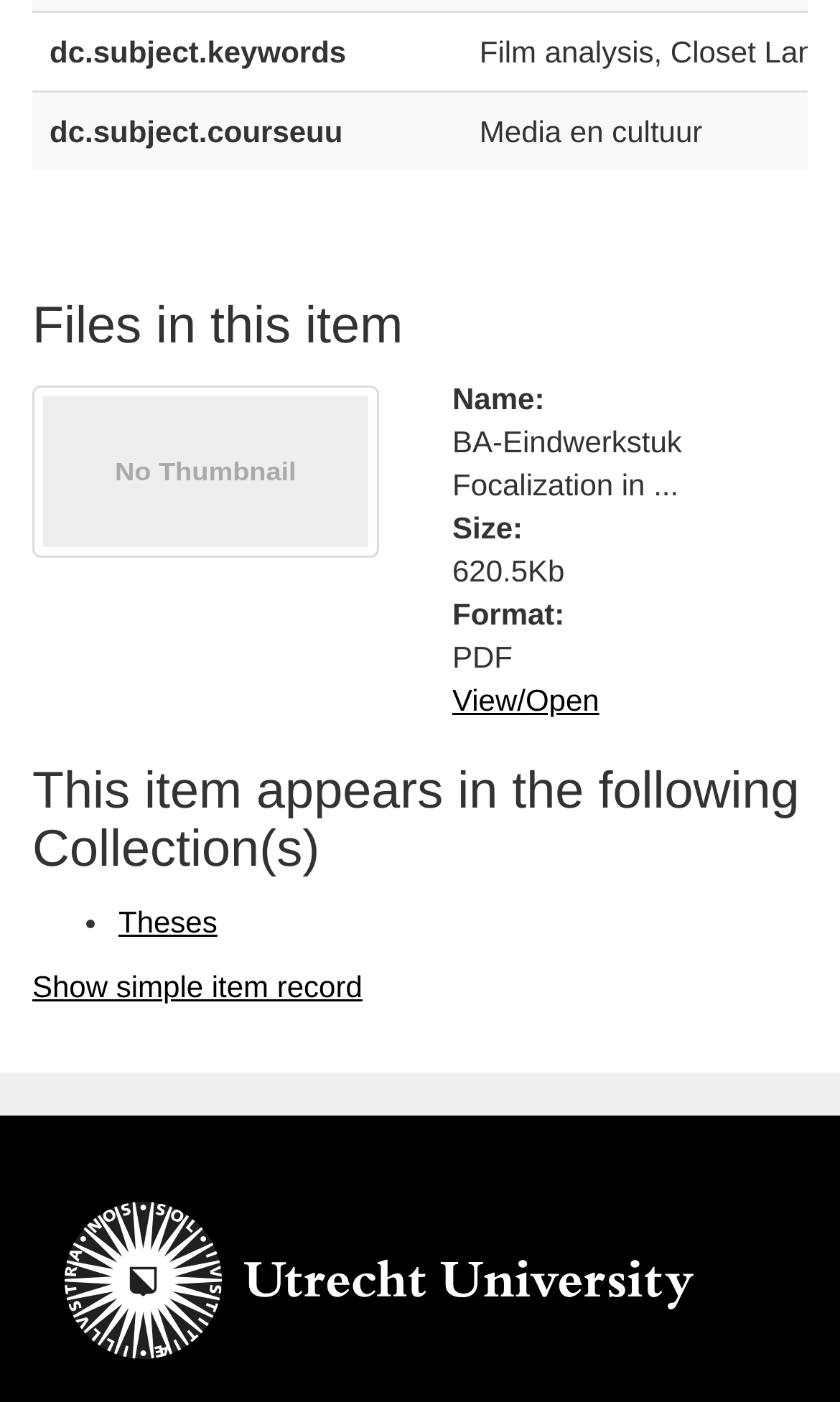Respond to the following question using a concise word or phrase: 
What is the university logo displayed at the bottom of the page?

Utrecht university logo